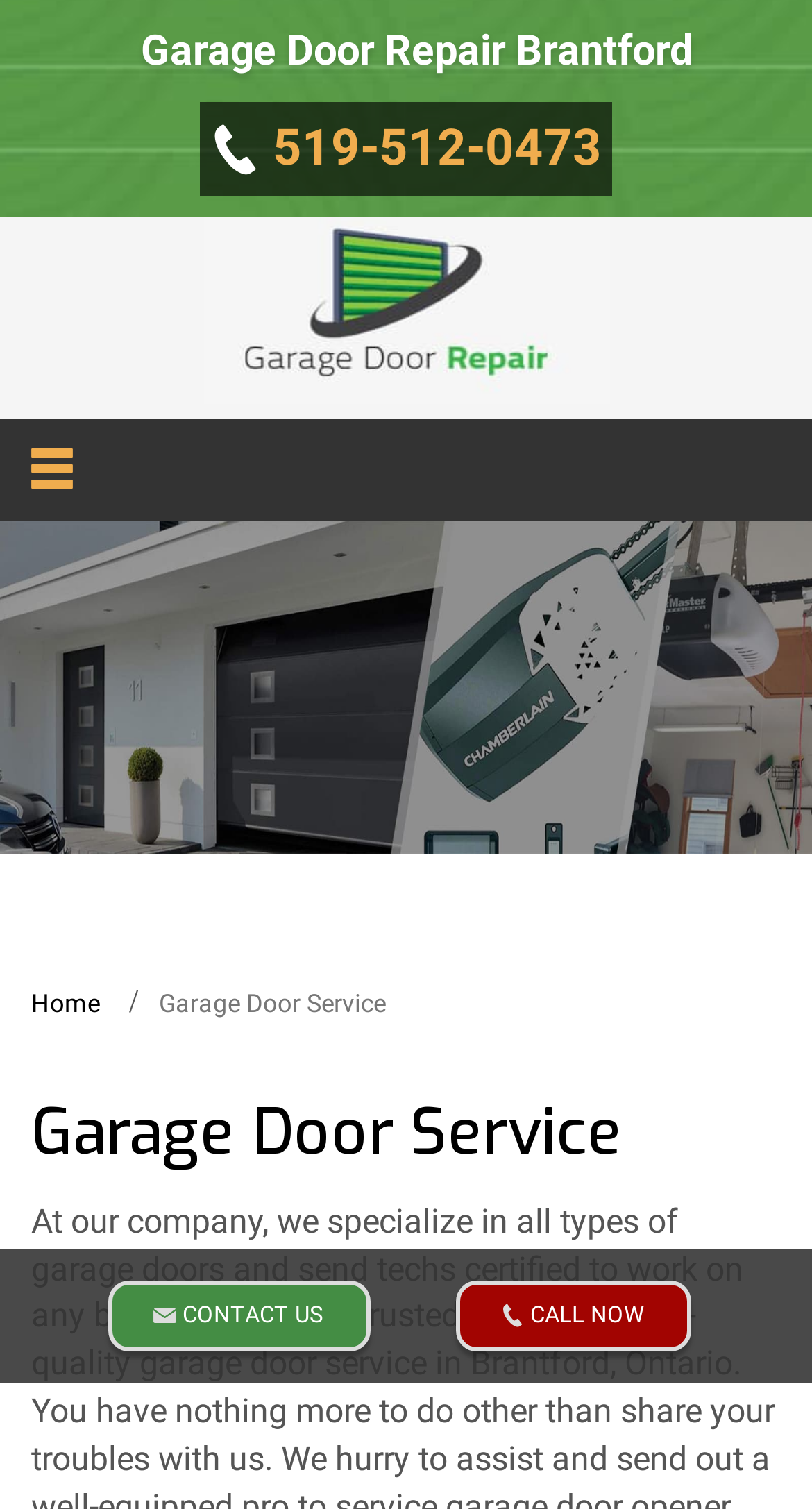Is there an image on the webpage?
Please use the visual content to give a single word or phrase answer.

Yes